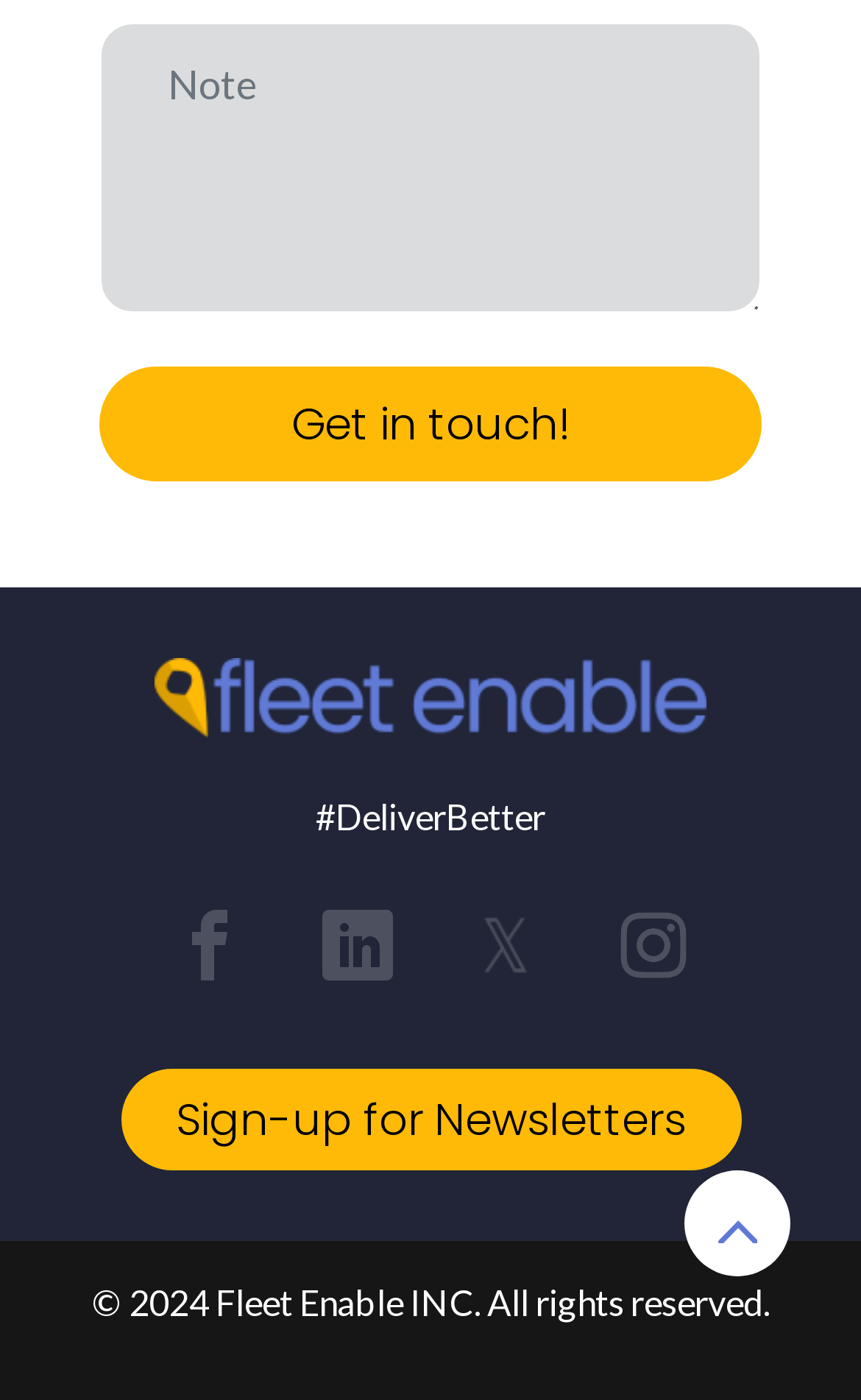What is the purpose of the 'Scroll to Top' button?
Provide a well-explained and detailed answer to the question.

The 'Scroll to Top' button is located near the bottom of the page, and its bounding box coordinates indicate it's positioned in the bottom-right corner. This suggests that it's intended to help users quickly navigate back to the top of the page, especially after scrolling down.